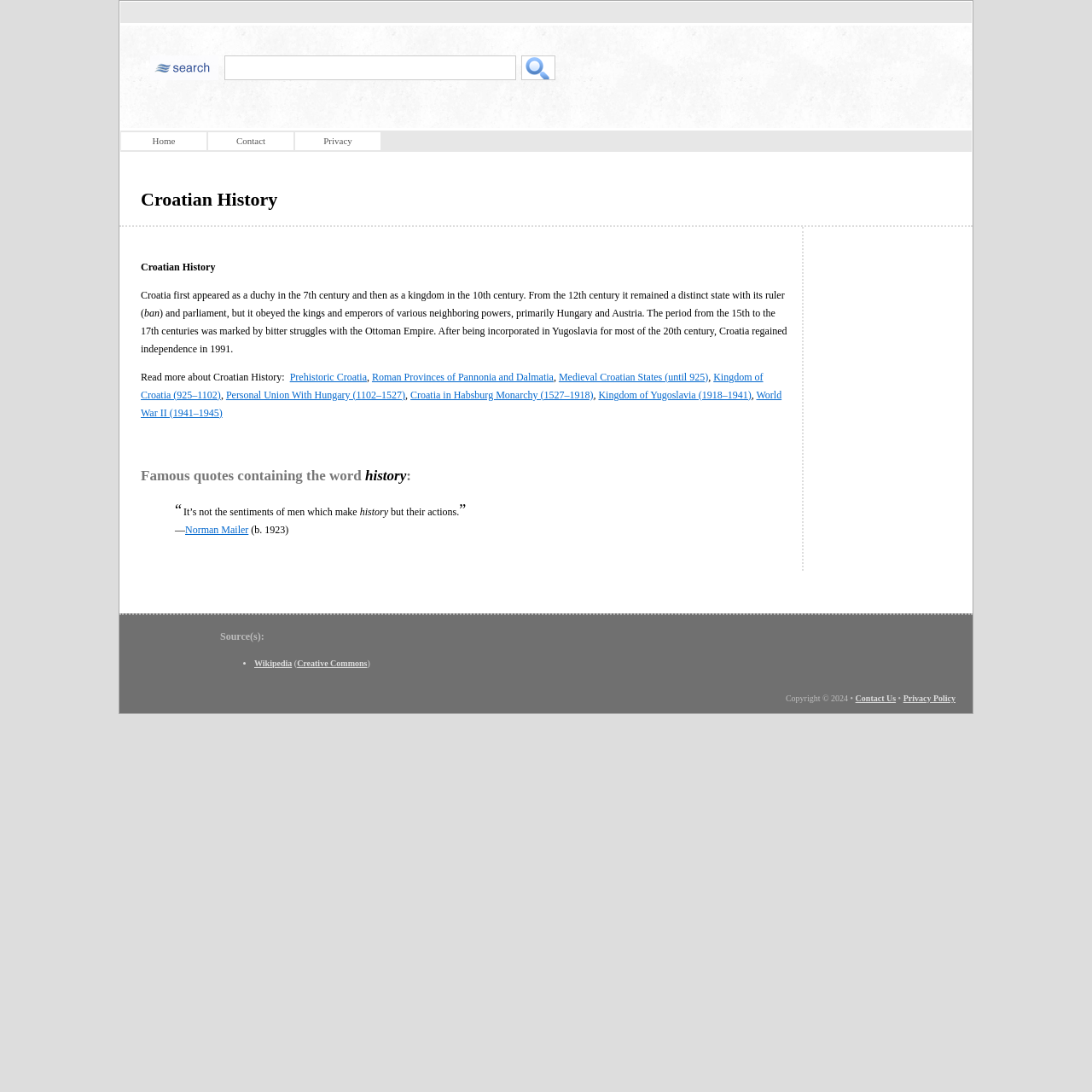Look at the image and give a detailed response to the following question: What is the copyright year of this webpage?

The copyright year of this webpage is 2024, as indicated by the text 'Copyright © 2024' at the bottom of the webpage.